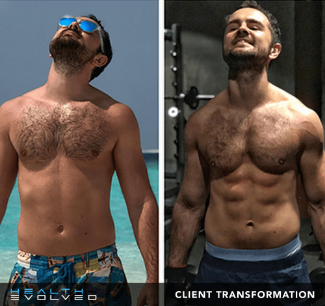Generate an in-depth description of the visual content.

The image depicts a remarkable client transformation, showcasing a before-and-after comparison of an individual's fitness journey. On the left, the person is enjoying a sunny day at the beach, wearing blue swim trunks and sunglasses, presenting a less defined physique. On the right, the same individual exudes confidence in a gym setting, displaying significant muscle definition and a sculpted torso. The transformation highlights the dedication and hard work put into achieving these fitness goals. At the bottom of the image, the text emphasizes "CLIENT TRANSFORMATION" alongside the brand logo for "EVOLVED," underscoring the effectiveness of the program in helping clients reach their desired physical outcomes.